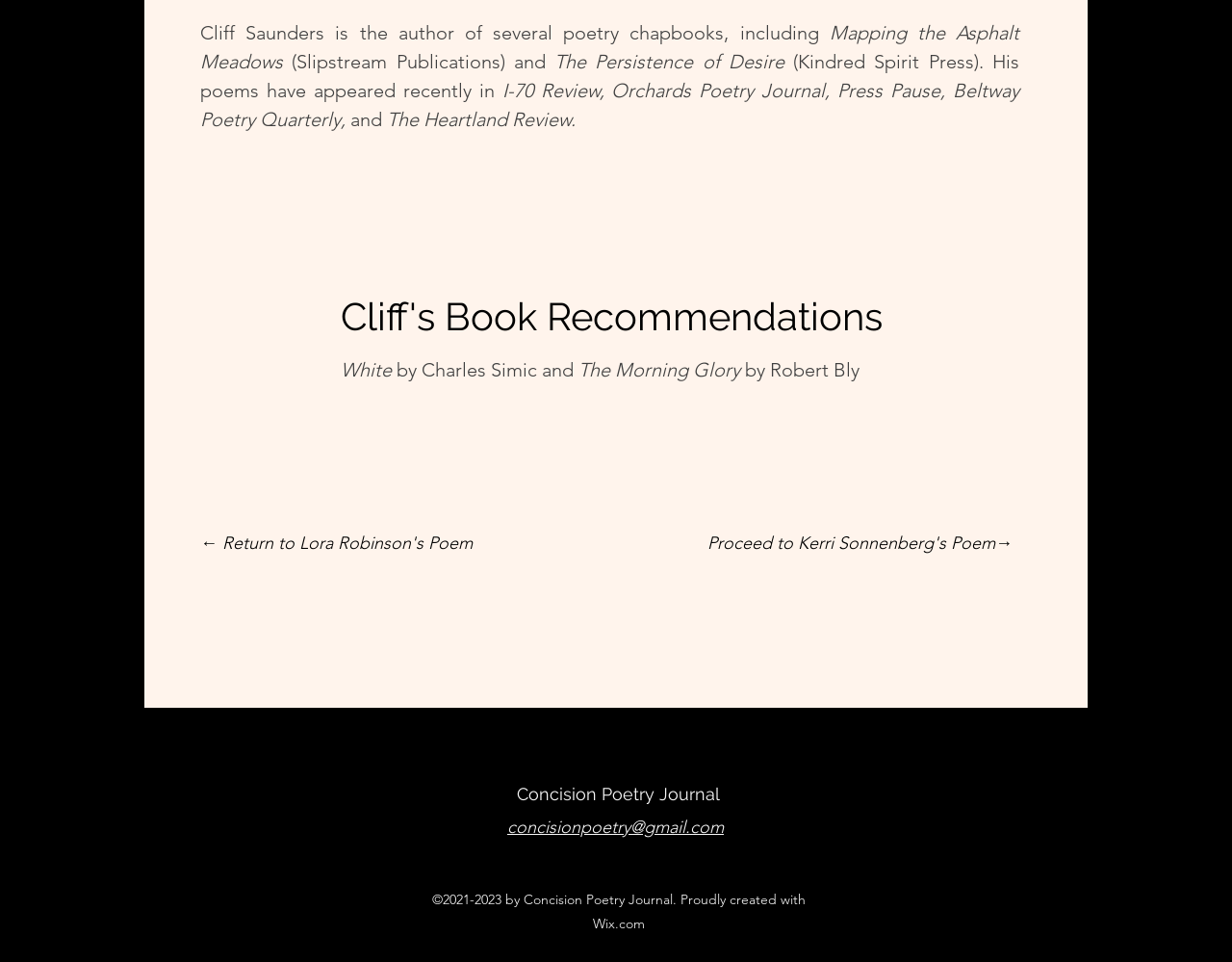Identify the bounding box for the UI element specified in this description: "Proceed to Kerri Sonnenberg's Poem→". The coordinates must be four float numbers between 0 and 1, formatted as [left, top, right, bottom].

[0.574, 0.553, 0.822, 0.575]